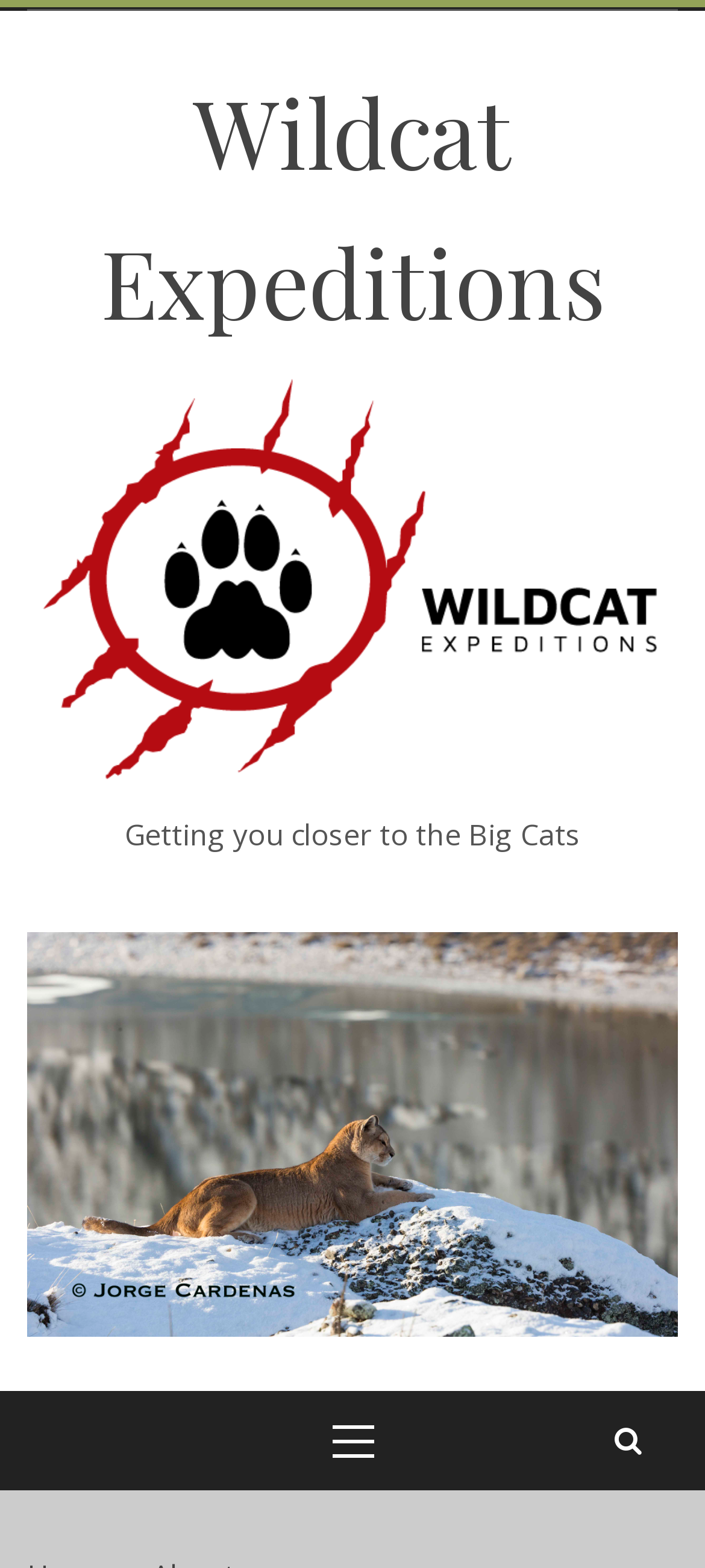Determine the bounding box coordinates for the UI element with the following description: "alt="Oak Creek Commons"". The coordinates should be four float numbers between 0 and 1, represented as [left, top, right, bottom].

None